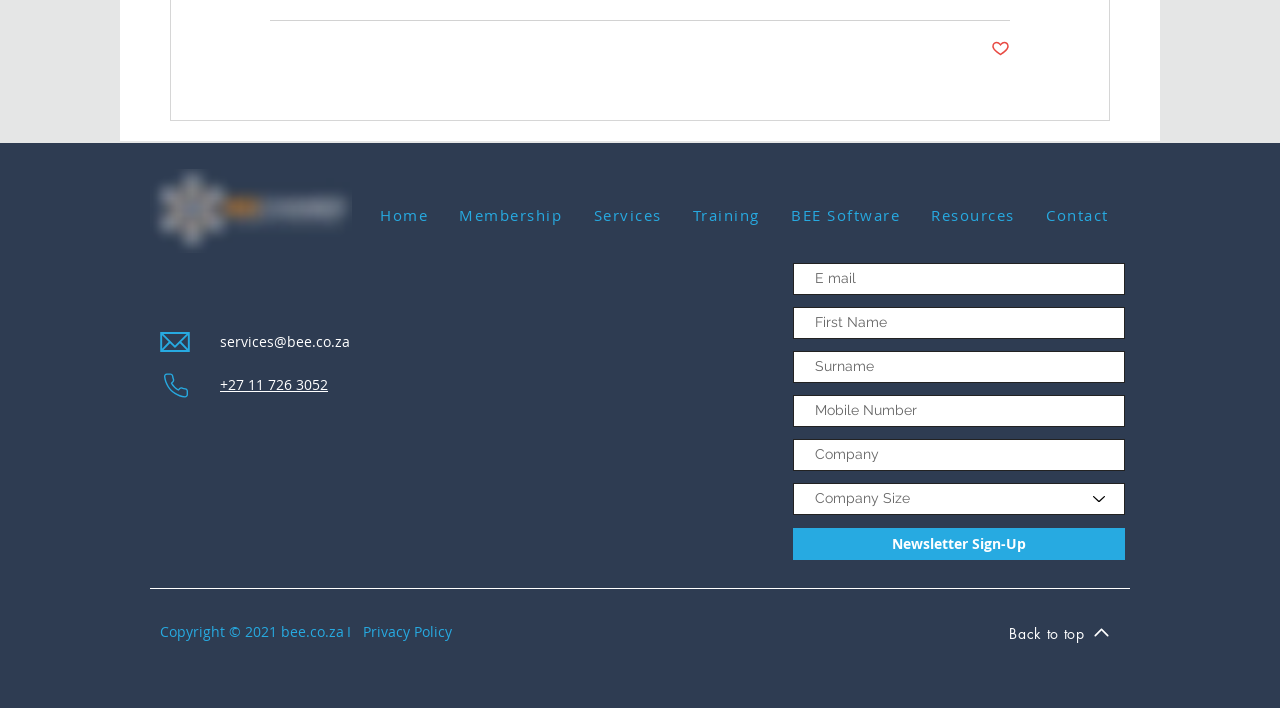Find the bounding box coordinates of the clickable area required to complete the following action: "Click the Post button".

[0.774, 0.055, 0.789, 0.085]